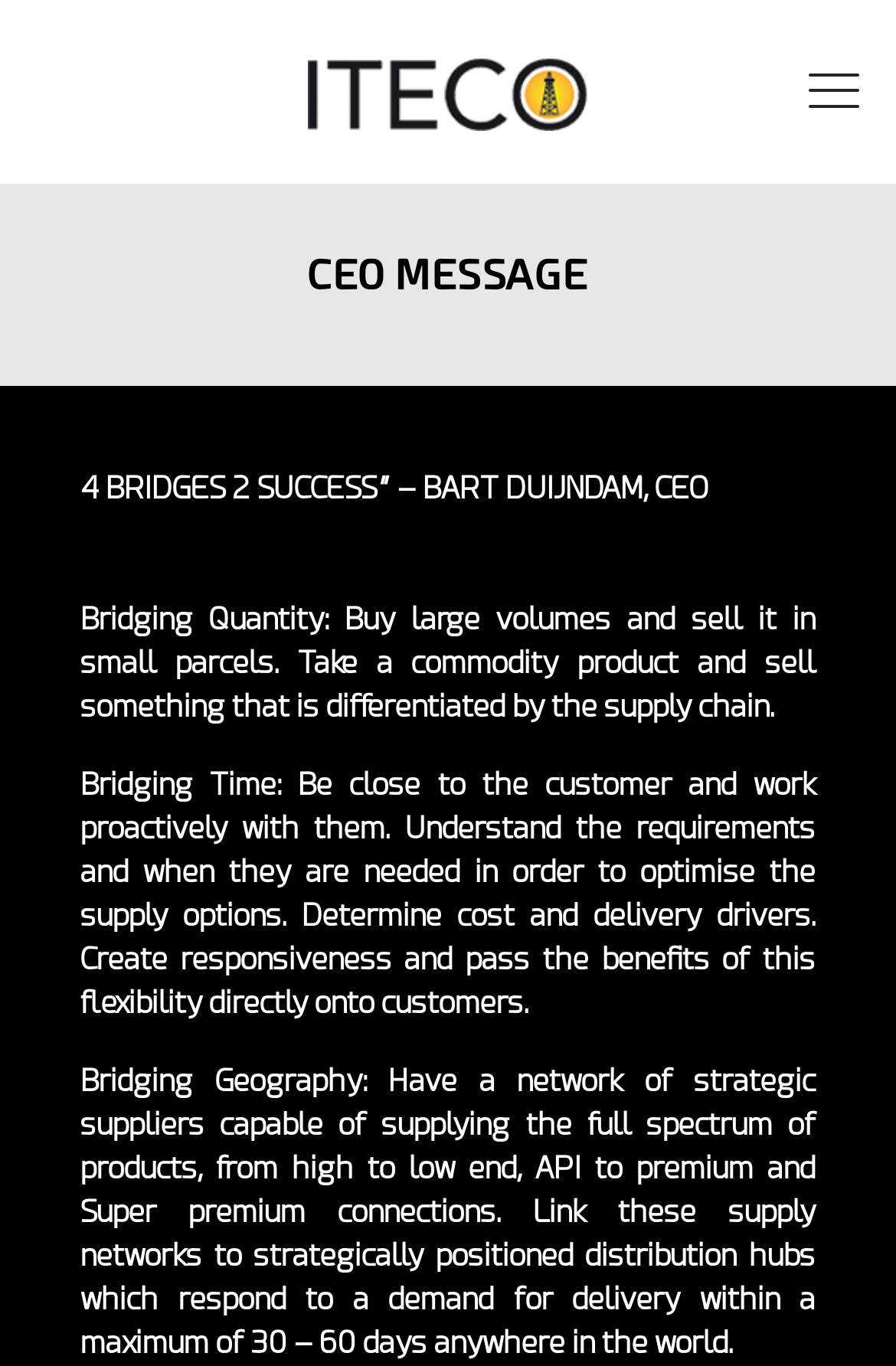Respond with a single word or phrase:
What is the name of the CEO?

BART DUIJNDAM